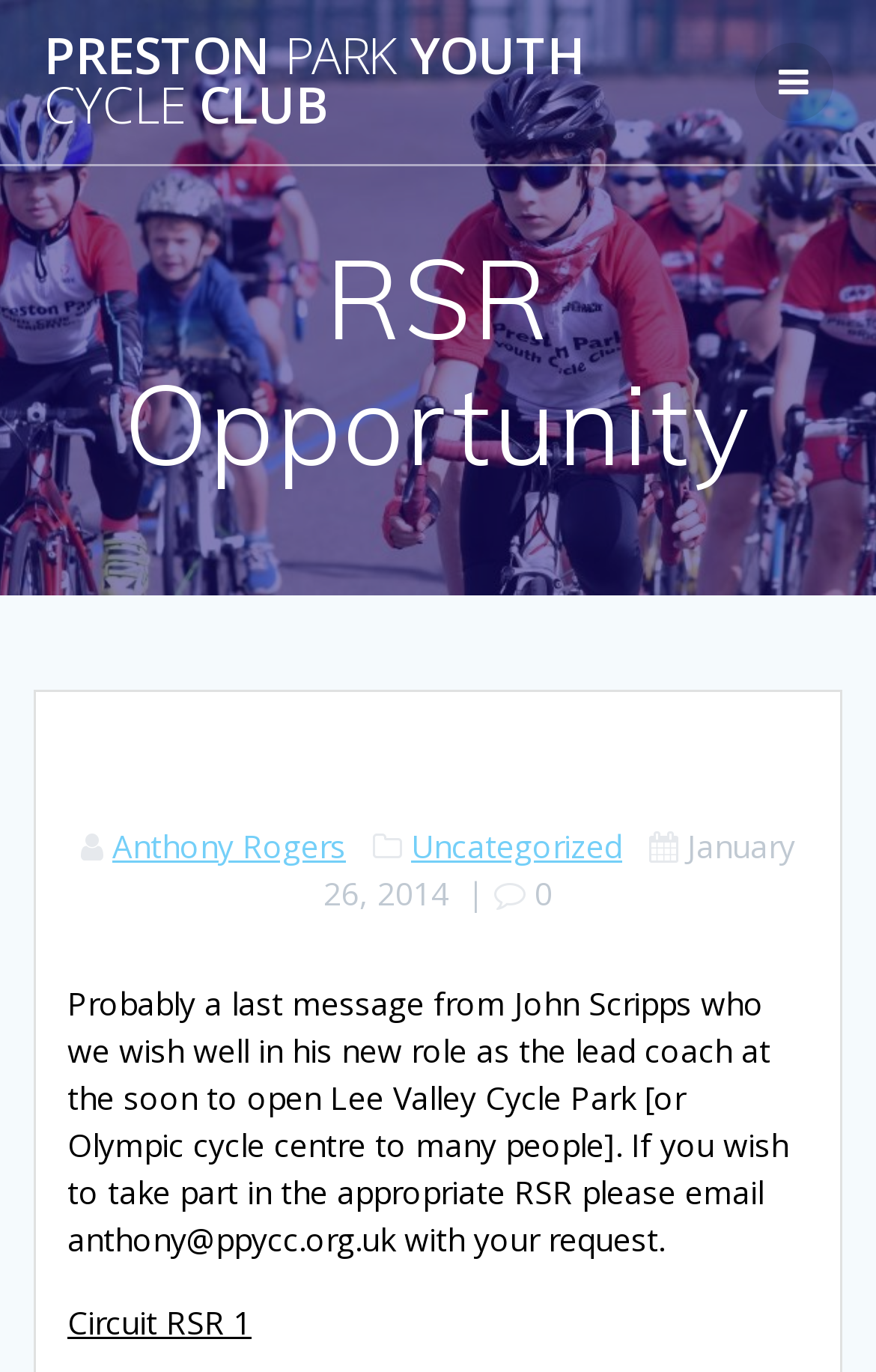Given the element description "Uncategorized", identify the bounding box of the corresponding UI element.

[0.469, 0.602, 0.71, 0.633]